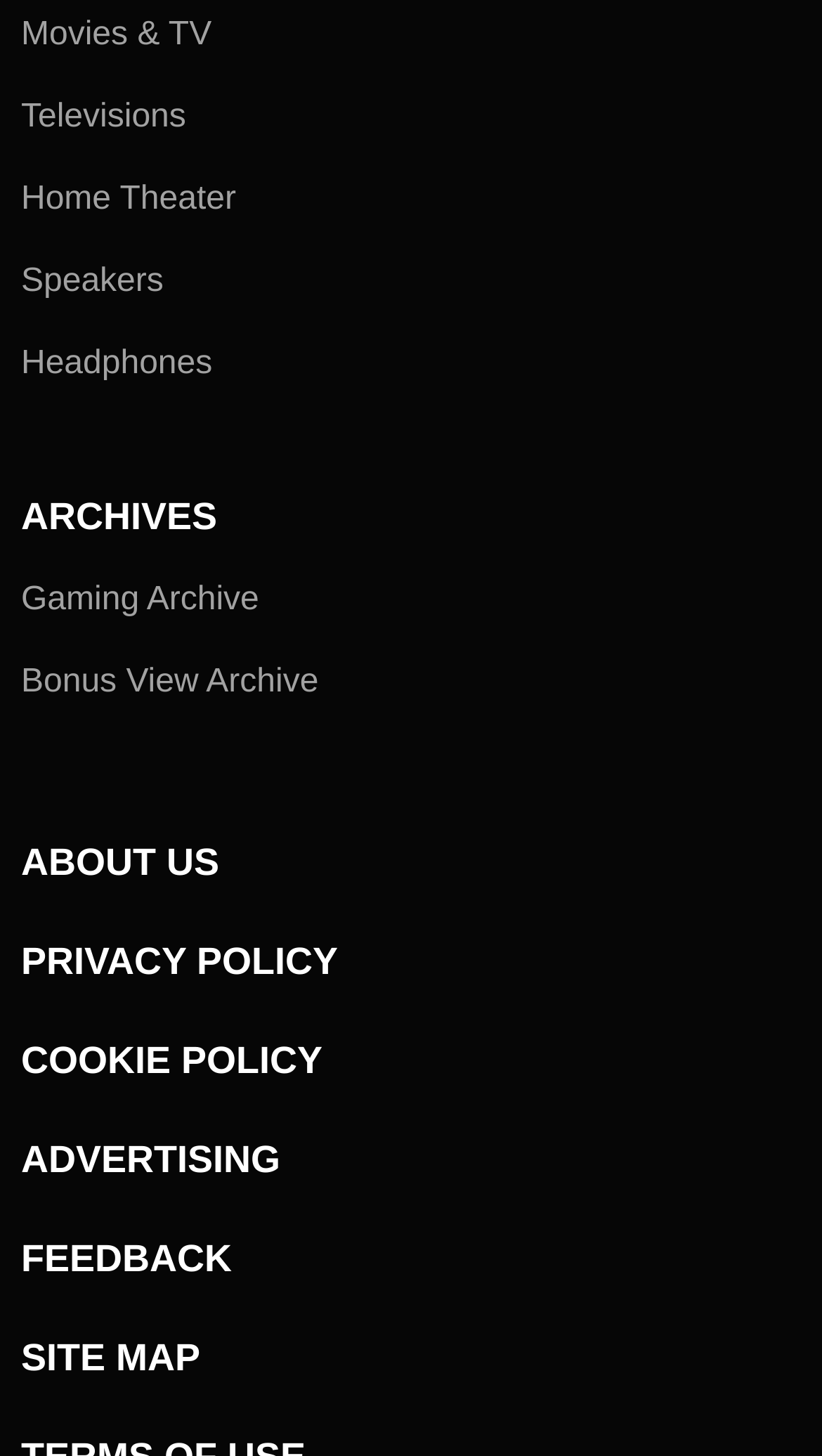Reply to the question with a single word or phrase:
What is the first category of products listed?

Movies & TV